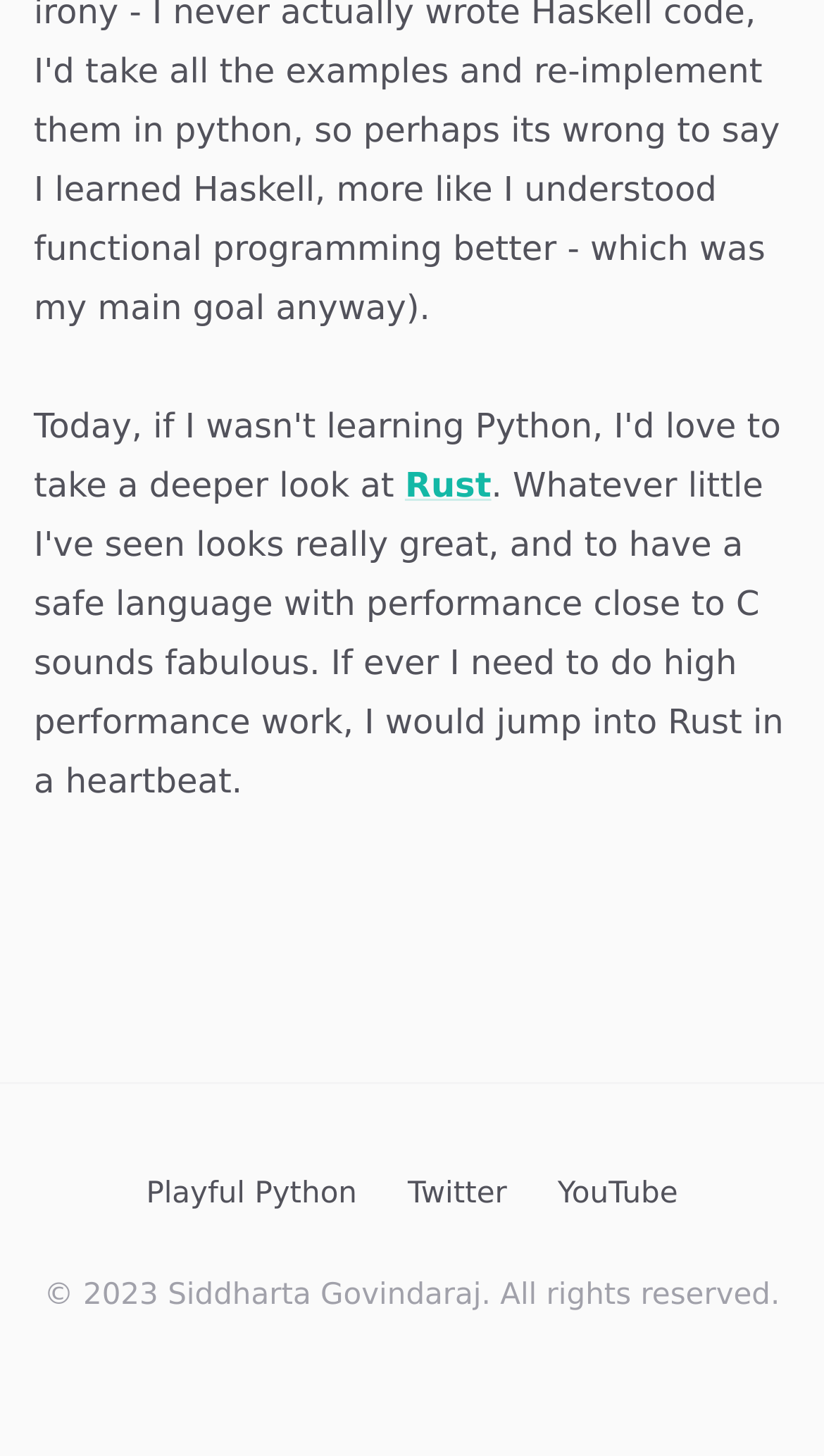Identify the bounding box for the UI element specified in this description: "Playful Python". The coordinates must be four float numbers between 0 and 1, formatted as [left, top, right, bottom].

[0.177, 0.803, 0.433, 0.837]